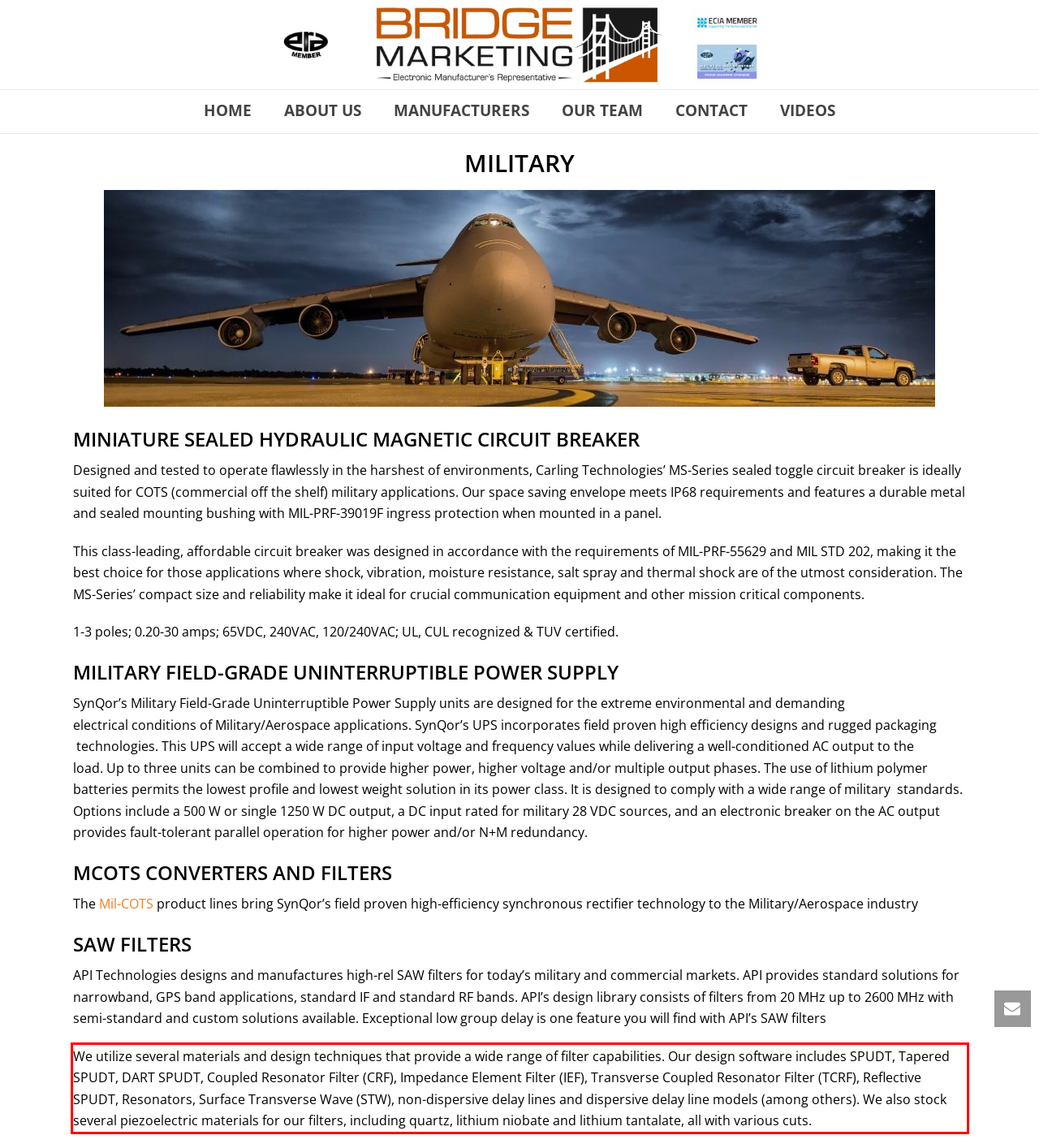There is a UI element on the webpage screenshot marked by a red bounding box. Extract and generate the text content from within this red box.

We utilize several materials and design techniques that provide a wide range of filter capabilities. Our design software includes SPUDT, Tapered SPUDT, DART SPUDT, Coupled Resonator Filter (CRF), Impedance Element Filter (IEF), Transverse Coupled Resonator Filter (TCRF), Reflective SPUDT, Resonators, Surface Transverse Wave (STW), non-dispersive delay lines and dispersive delay line models (among others). We also stock several piezoelectric materials for our filters, including quartz, lithium niobate and lithium tantalate, all with various cuts.